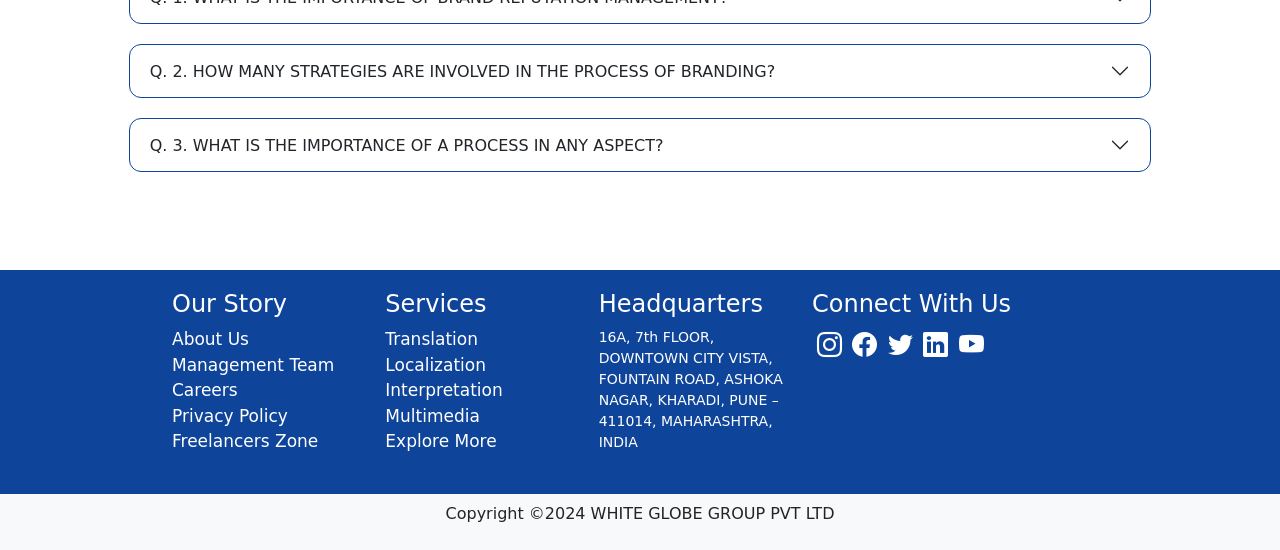Calculate the bounding box coordinates of the UI element given the description: "Multimedia".

[0.301, 0.738, 0.375, 0.774]